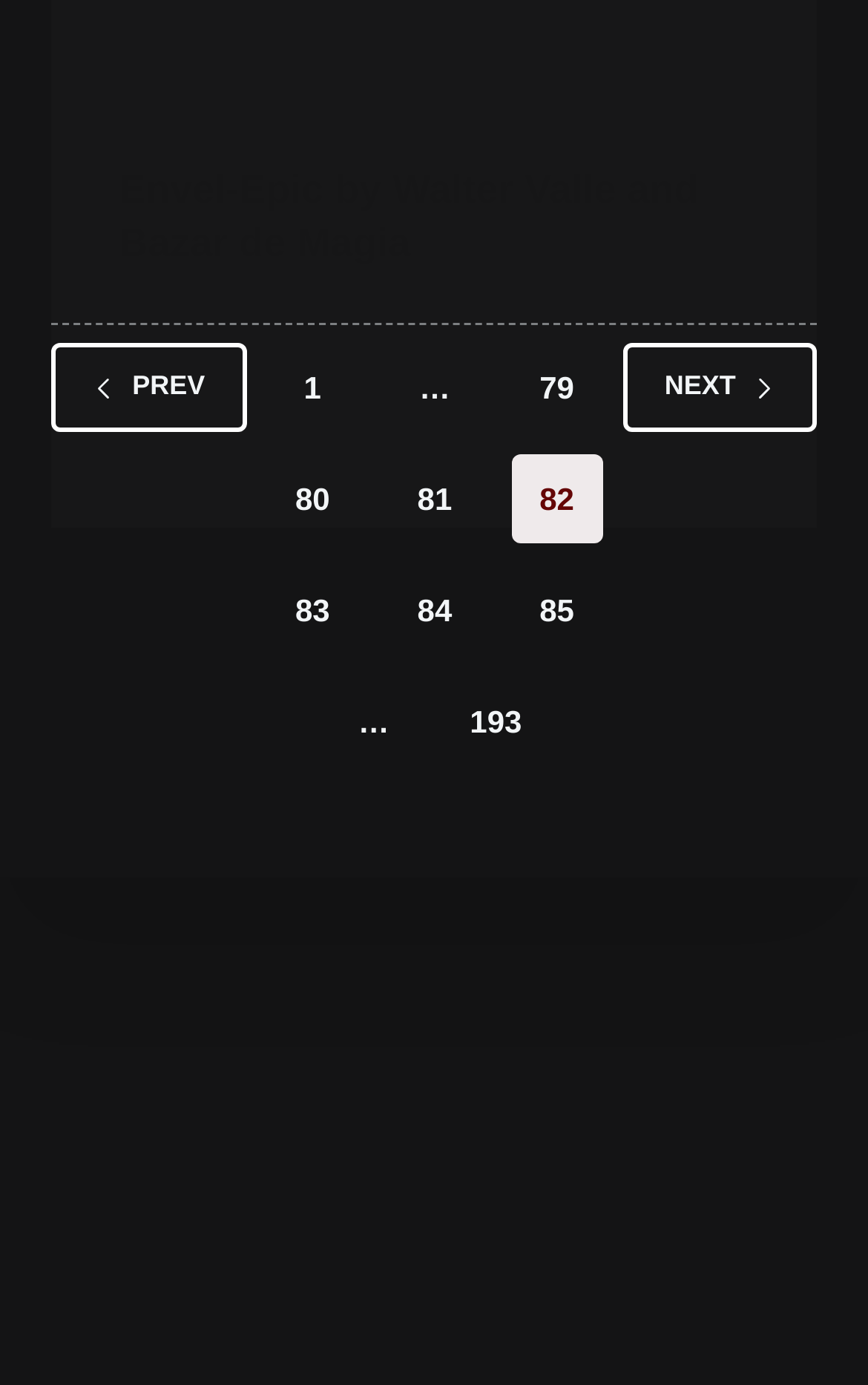Extract the bounding box for the UI element that matches this description: "1 Comment".

[0.517, 0.305, 0.701, 0.327]